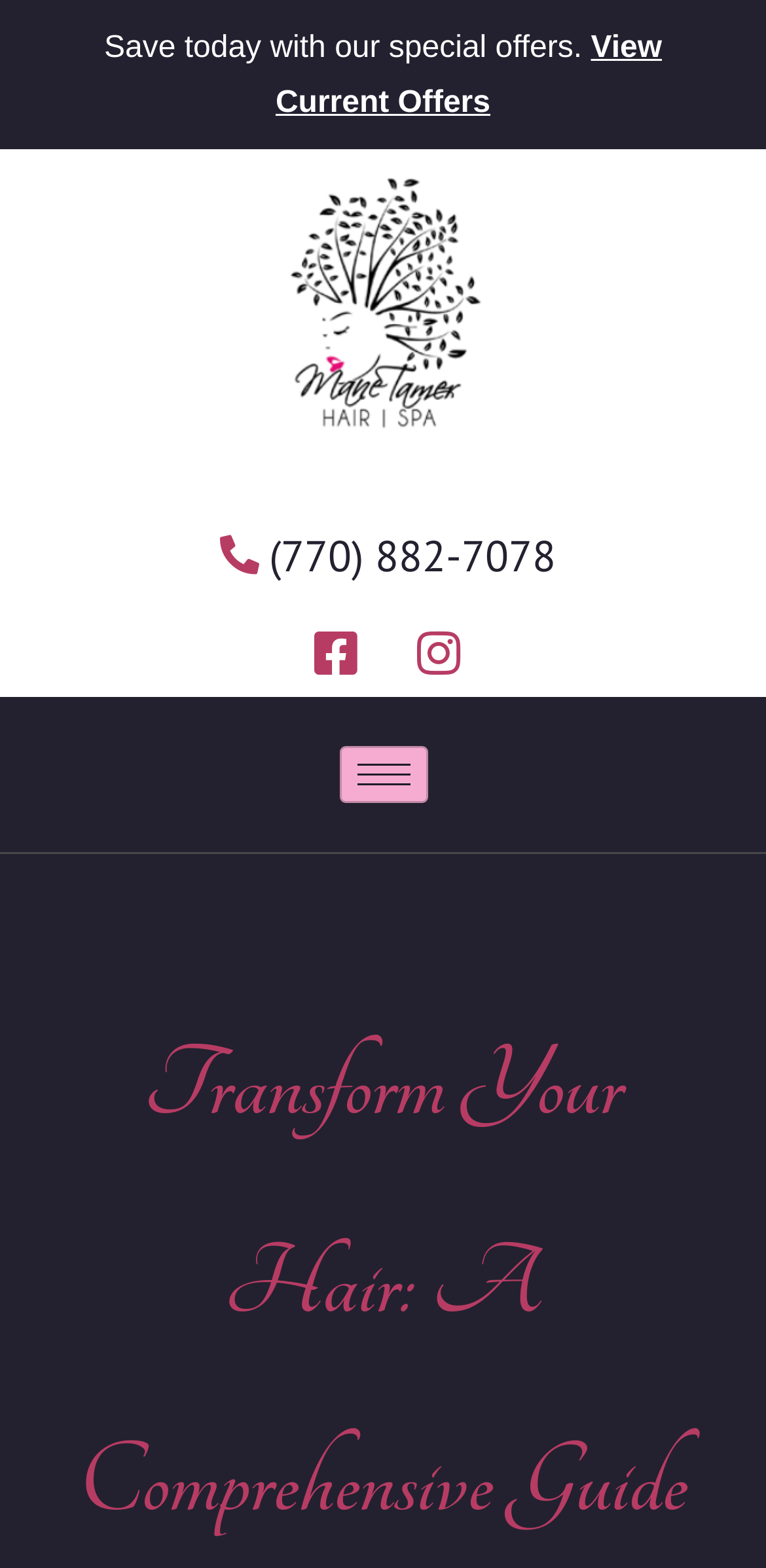Illustrate the webpage's structure and main components comprehensively.

The webpage is about The Mane Tamer, a hair salon in Atlanta, GA, offering keratin treatment. At the top, there is a prominent header with the title "Keratin Treatment | Atlanta, GA - The Mane Tamer". Below the header, a promotional message "Save today with our special offers" is displayed, accompanied by a "View Current Offers" link to the right. 

To the left of the promotional message, there is a link to "The Mane Tamer Hair Salon" with an adjacent image of the salon's logo. Further down, the salon's contact information is provided, including a phone number "(770) 882-7078". 

On the right side of the page, there are three social media links, and a hamburger icon button, likely used for navigation.